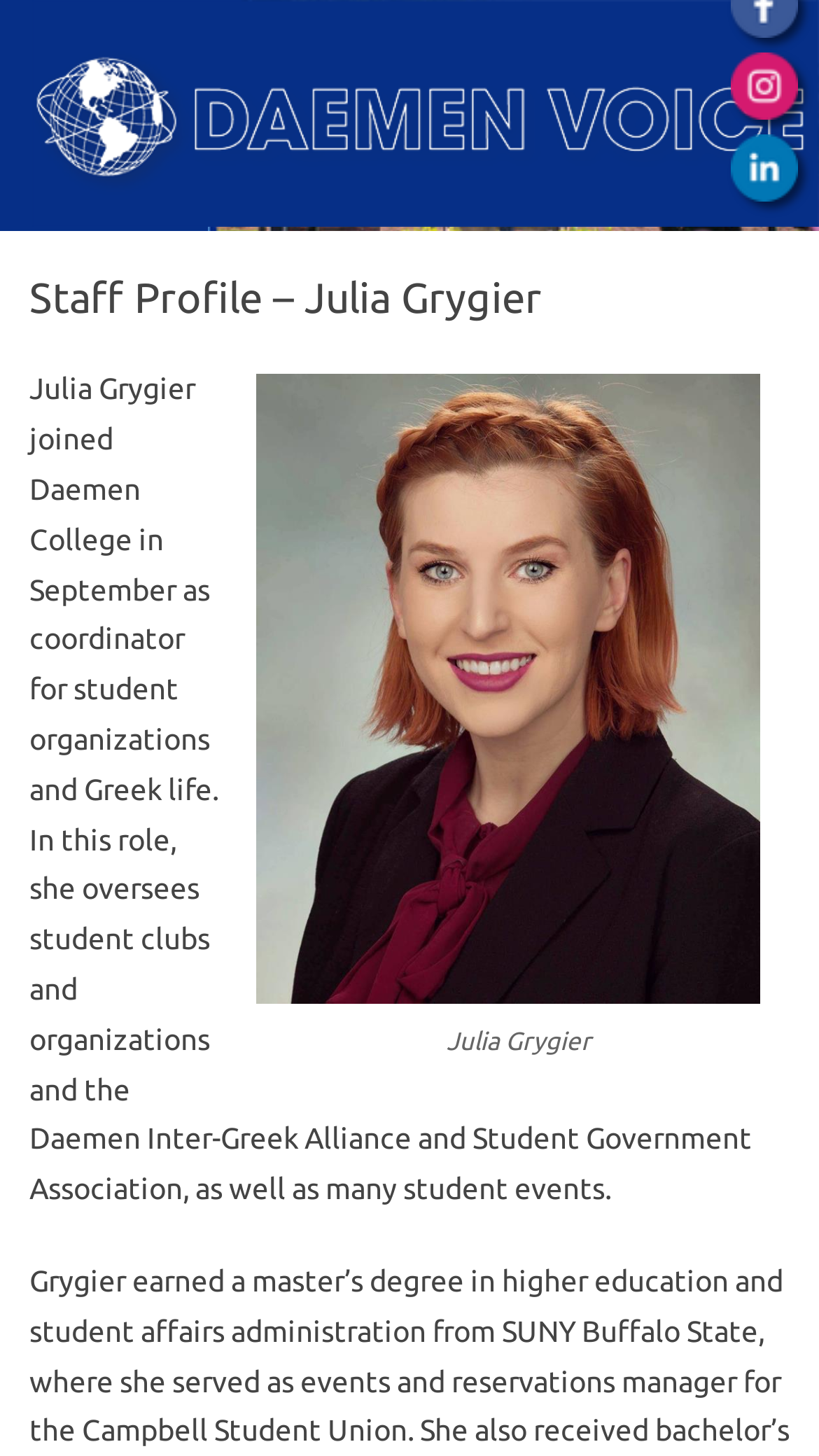Determine the bounding box coordinates for the UI element described. Format the coordinates as (top-left x, top-left y, bottom-right x, bottom-right y) and ensure all values are between 0 and 1. Element description: parent_node: Julia Grygier

[0.313, 0.671, 0.928, 0.694]